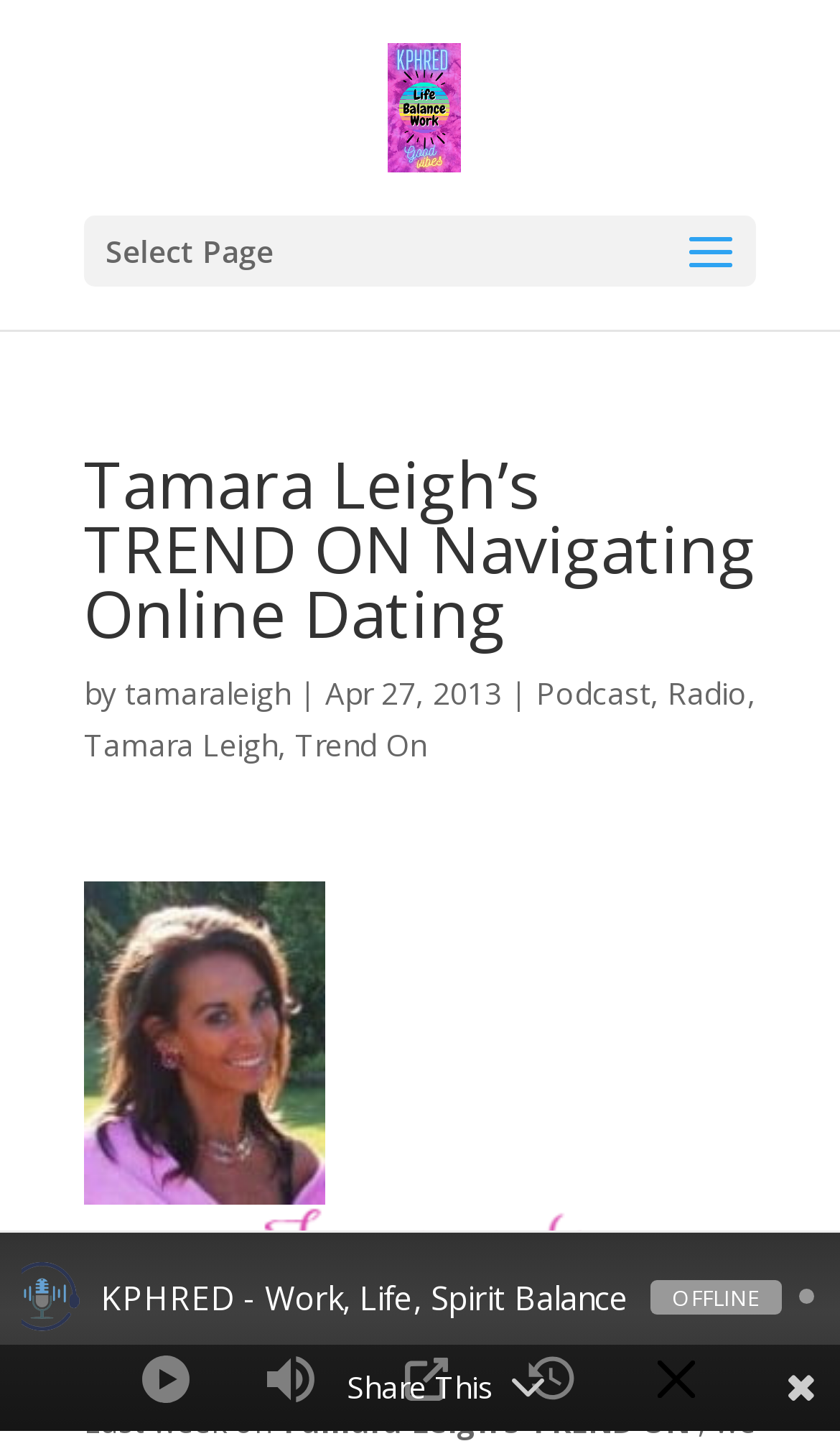Pinpoint the bounding box coordinates of the clickable element to carry out the following instruction: "Play the audio."

[0.16, 0.936, 0.232, 0.978]